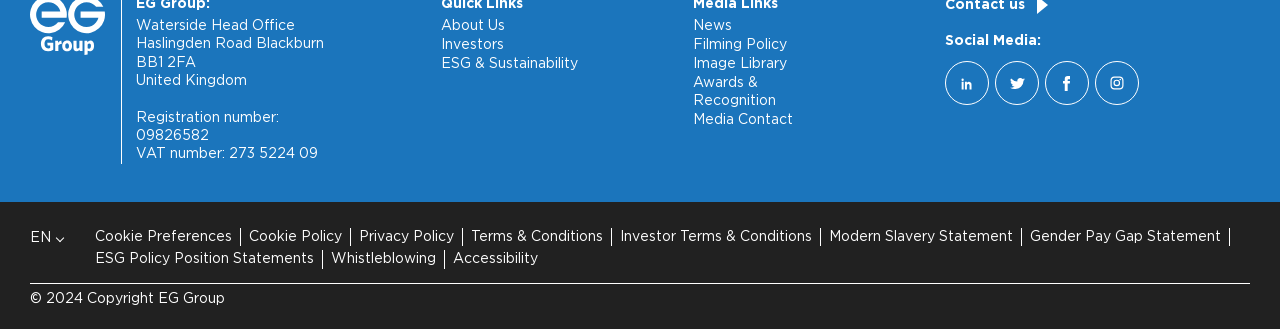Determine the bounding box coordinates in the format (top-left x, top-left y, bottom-right x, bottom-right y). Ensure all values are floating point numbers between 0 and 1. Identify the bounding box of the UI element described by: Gender Pay Gap Statement

[0.805, 0.698, 0.954, 0.74]